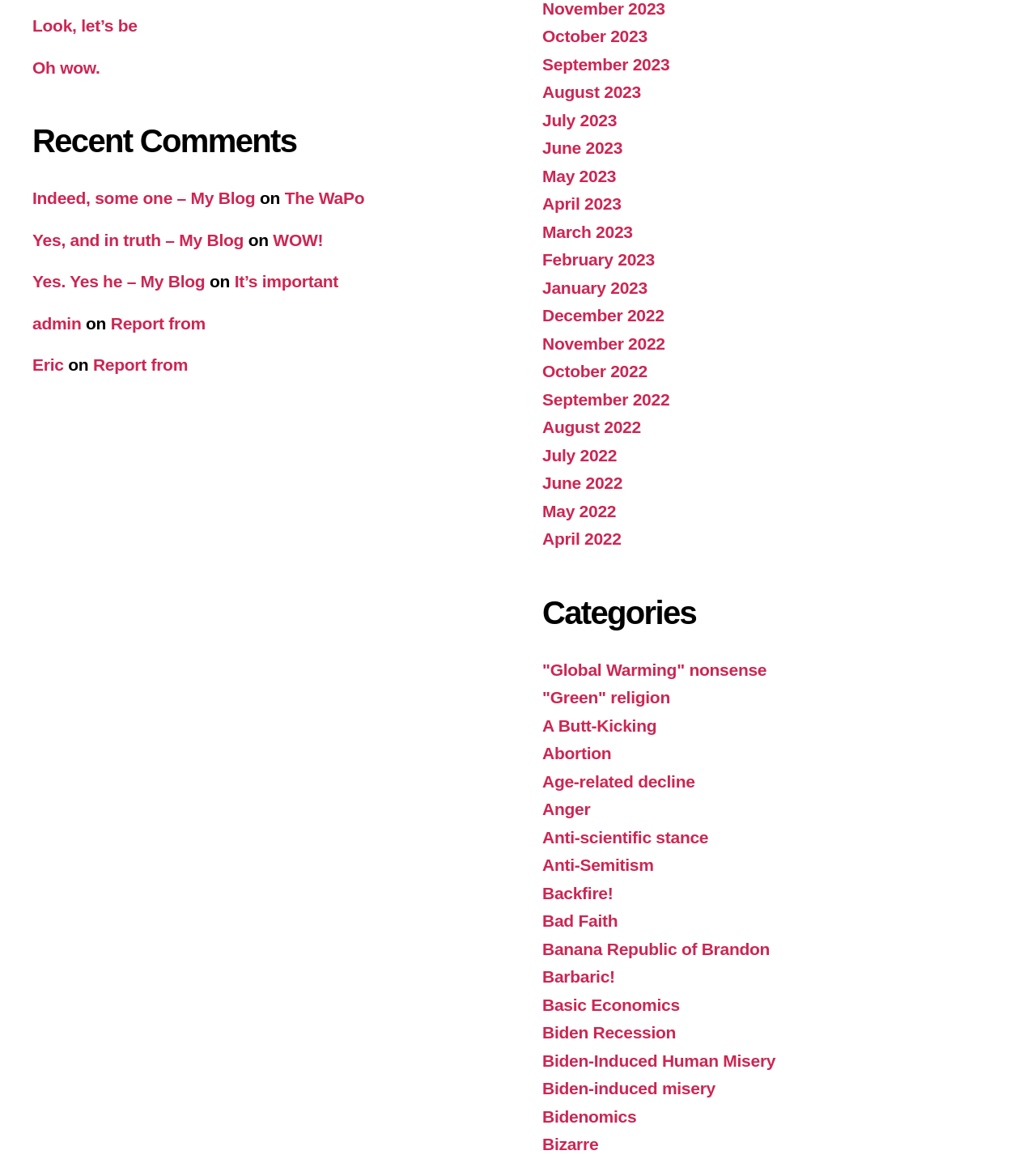What is the main topic of the webpage? Observe the screenshot and provide a one-word or short phrase answer.

Blog comments